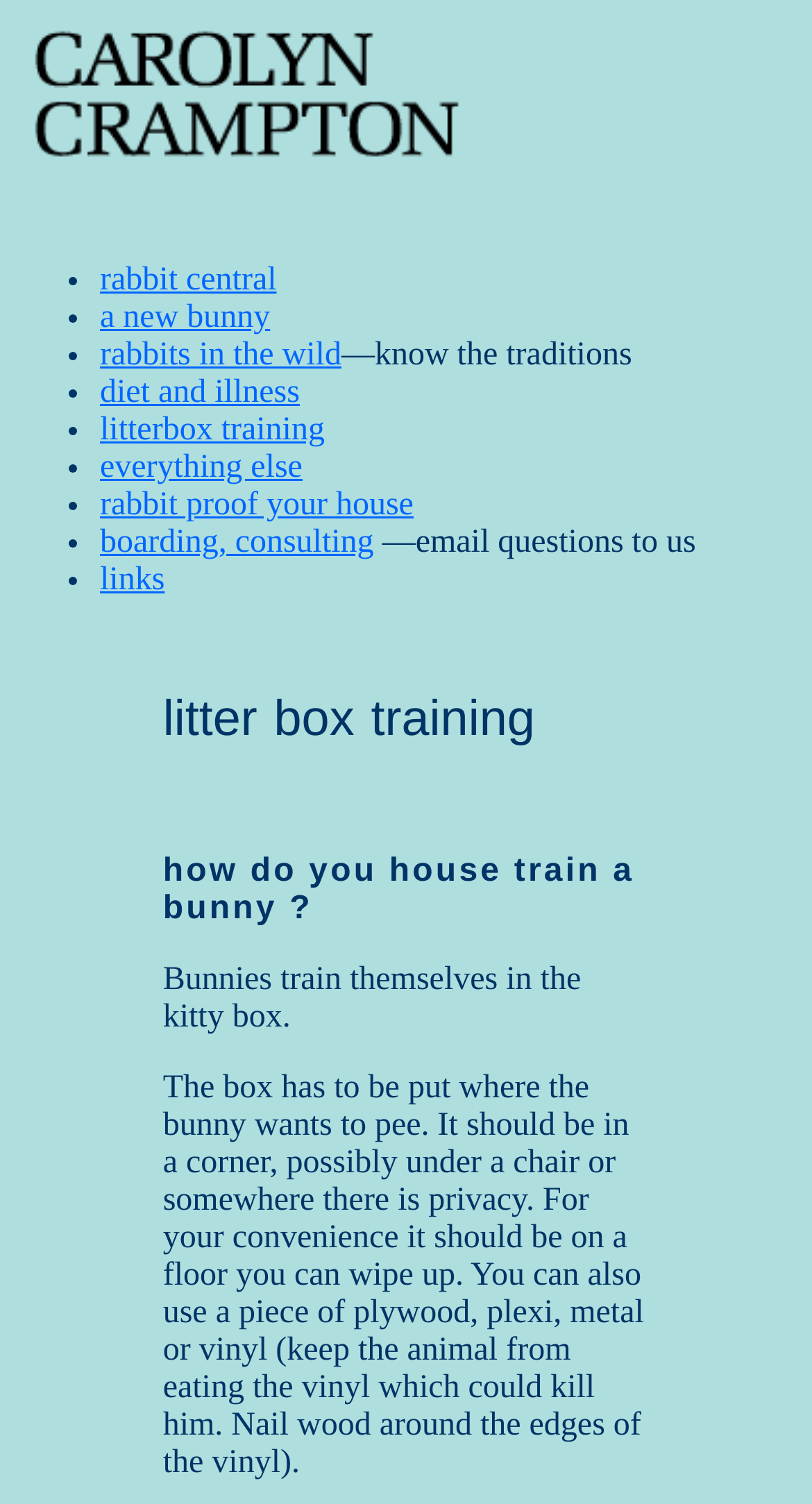Please find the bounding box for the following UI element description. Provide the coordinates in (top-left x, top-left y, bottom-right x, bottom-right y) format, with values between 0 and 1: boarding, consulting

[0.123, 0.349, 0.46, 0.372]